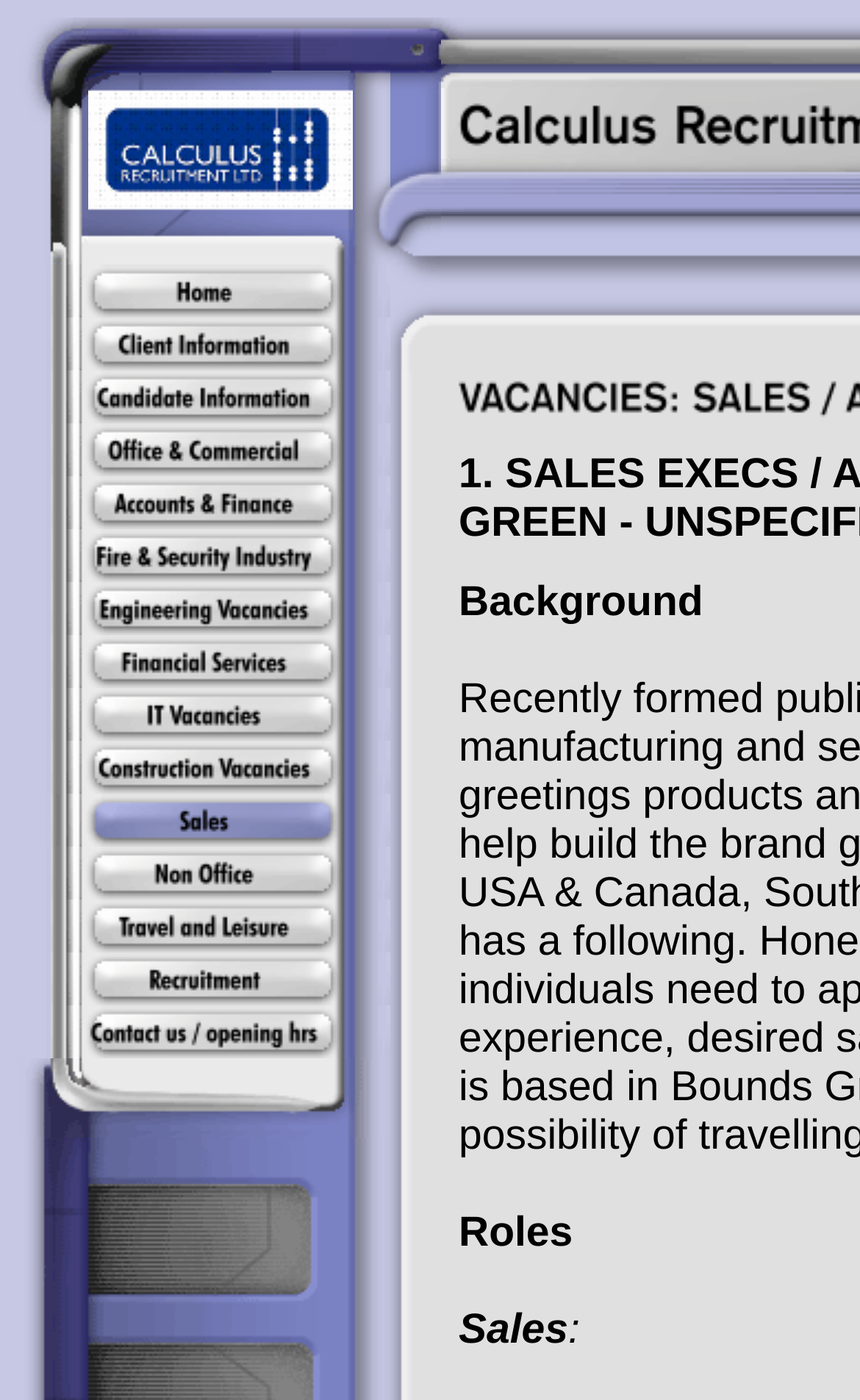Pinpoint the bounding box coordinates of the clickable area needed to execute the instruction: "Explore Office & Commercial". The coordinates should be specified as four float numbers between 0 and 1, i.e., [left, top, right, bottom].

[0.021, 0.302, 0.454, 0.34]